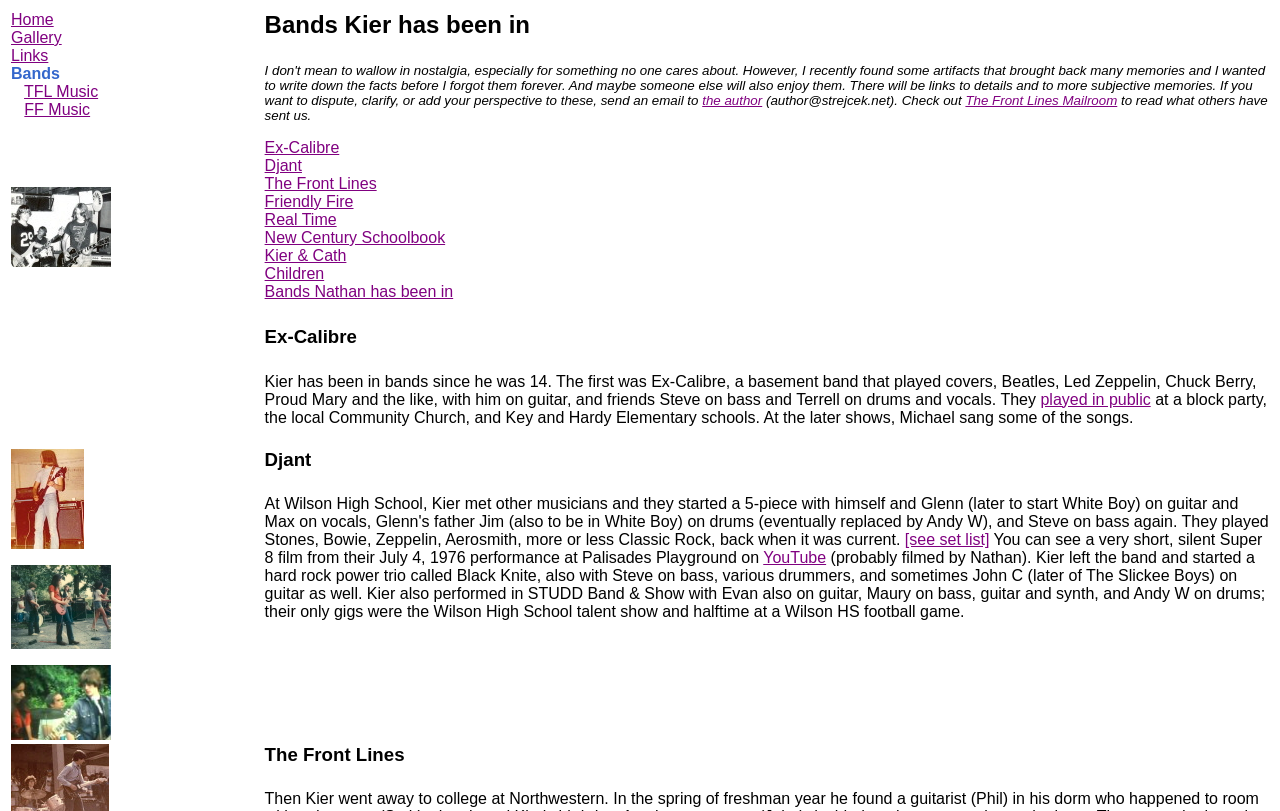Bounding box coordinates must be specified in the format (top-left x, top-left y, bottom-right x, bottom-right y). All values should be floating point numbers between 0 and 1. What are the bounding box coordinates of the UI element described as: Bands Nathan has been in

[0.207, 0.349, 0.354, 0.37]